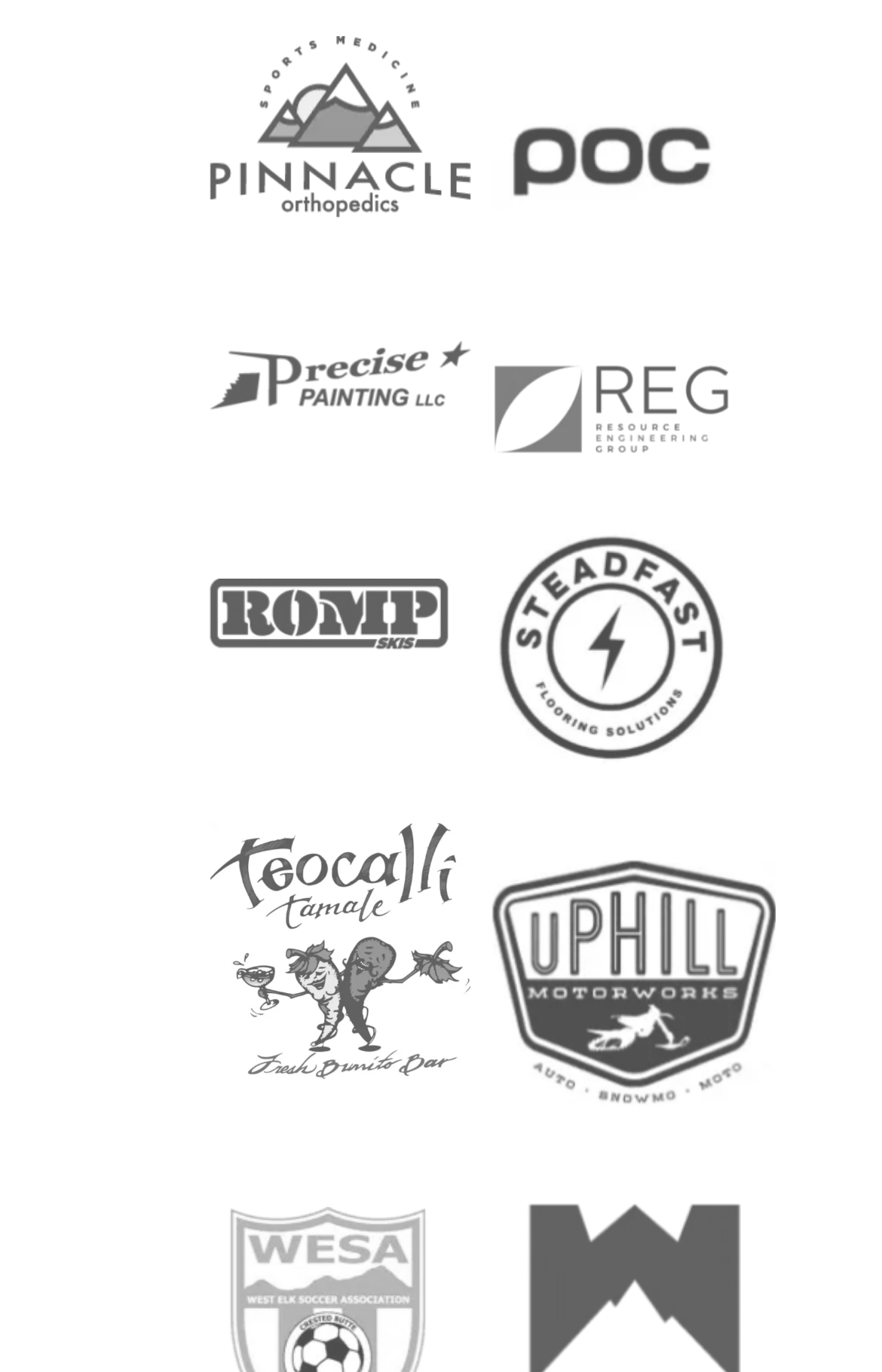Can you pinpoint the bounding box coordinates for the clickable element required for this instruction: "check out Teocalli Tamale"? The coordinates should be four float numbers between 0 and 1, i.e., [left, top, right, bottom].

[0.212, 0.702, 0.583, 0.73]